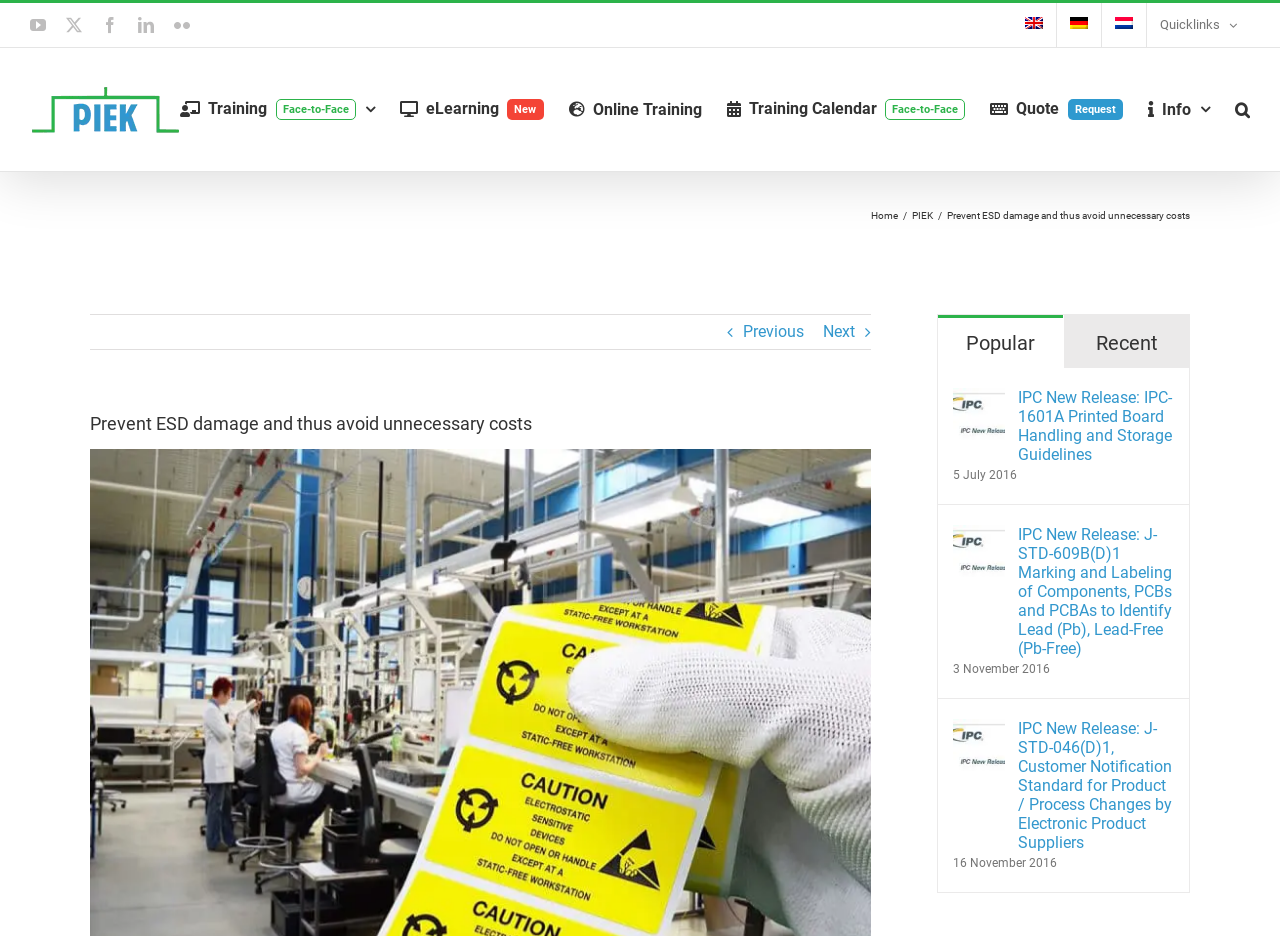Please determine the bounding box coordinates of the element's region to click for the following instruction: "Search for something".

[0.965, 0.051, 0.977, 0.183]